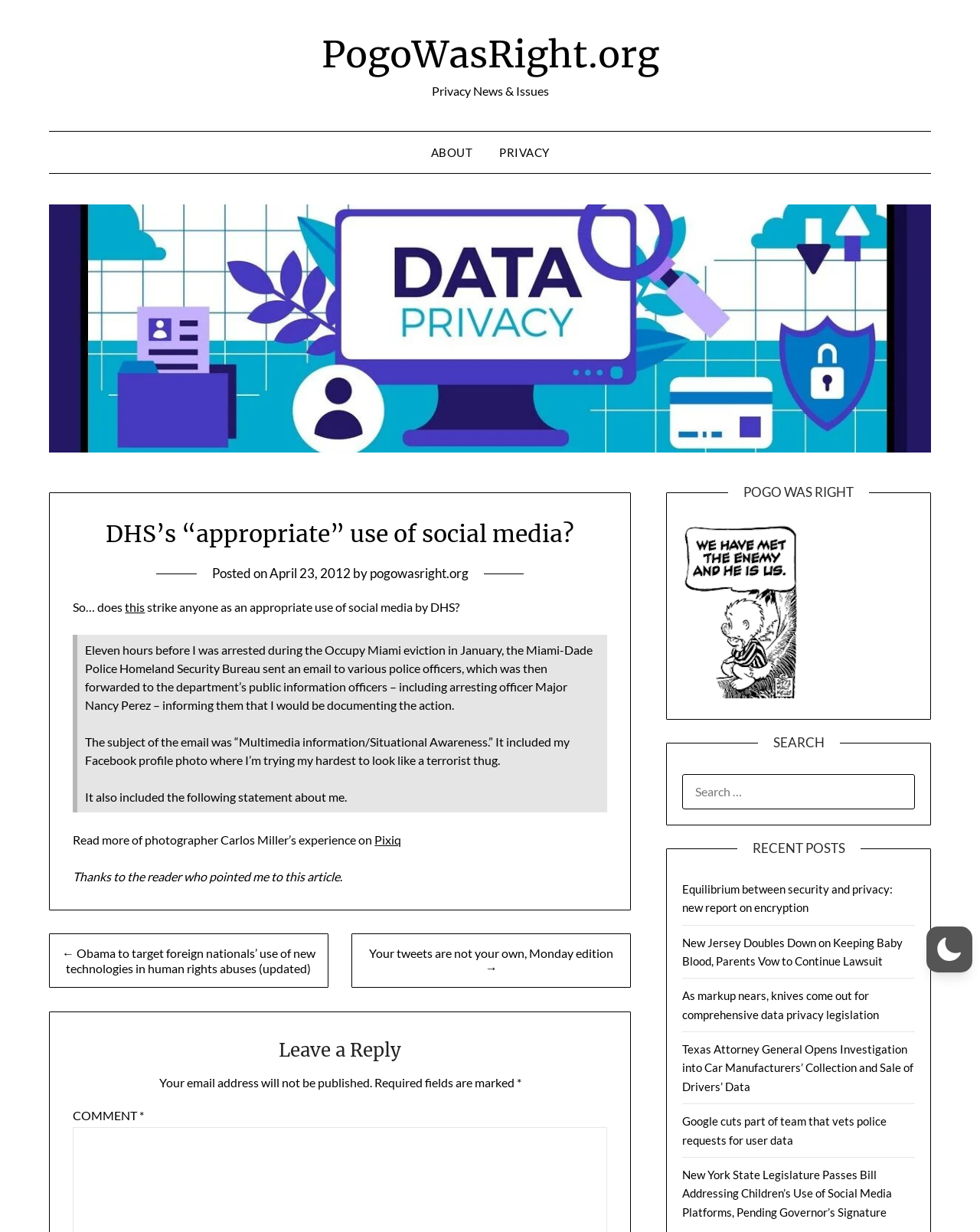Answer the question in one word or a short phrase:
What is the topic of the article?

DHS's use of social media